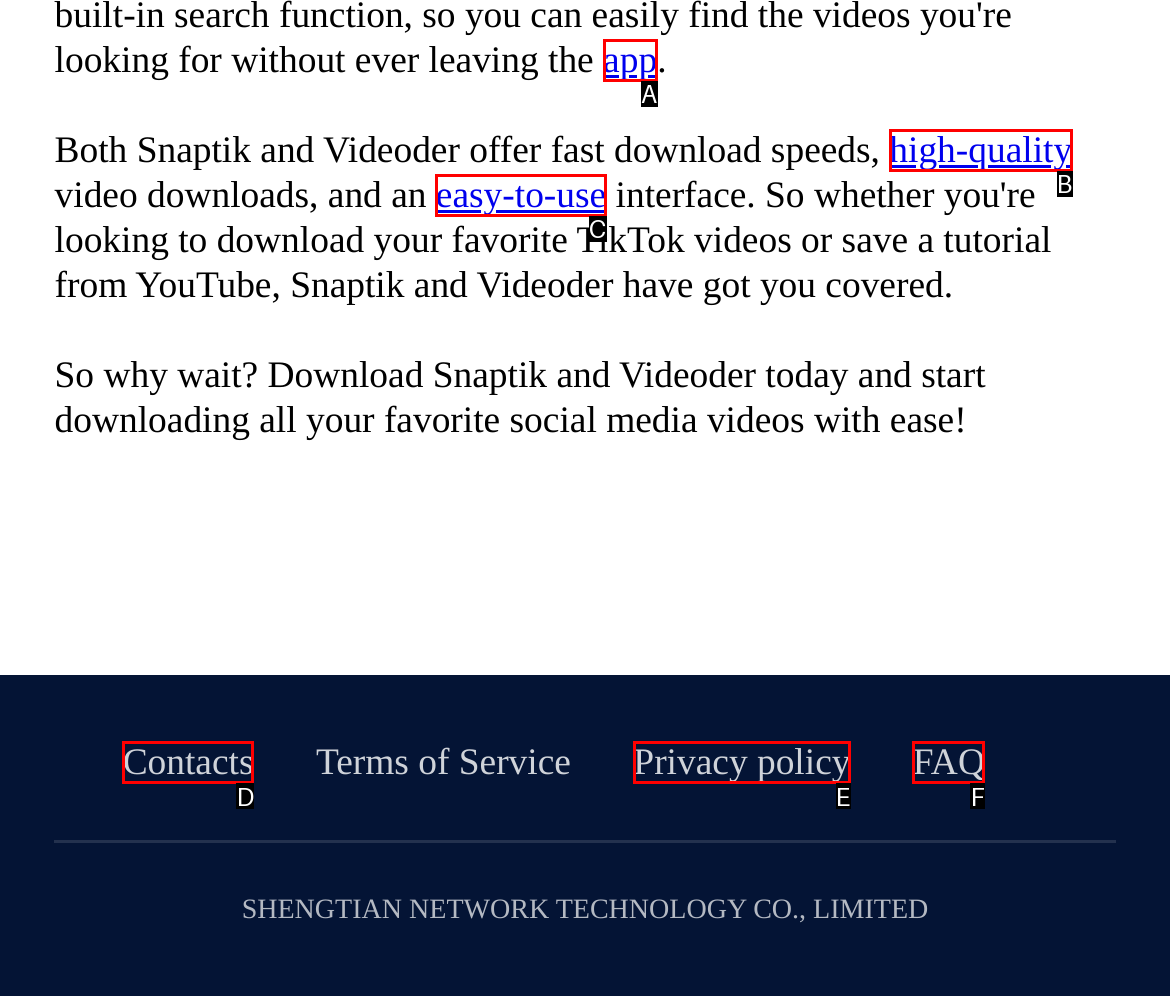Identify the option that corresponds to the given description: Privacy policy. Reply with the letter of the chosen option directly.

E